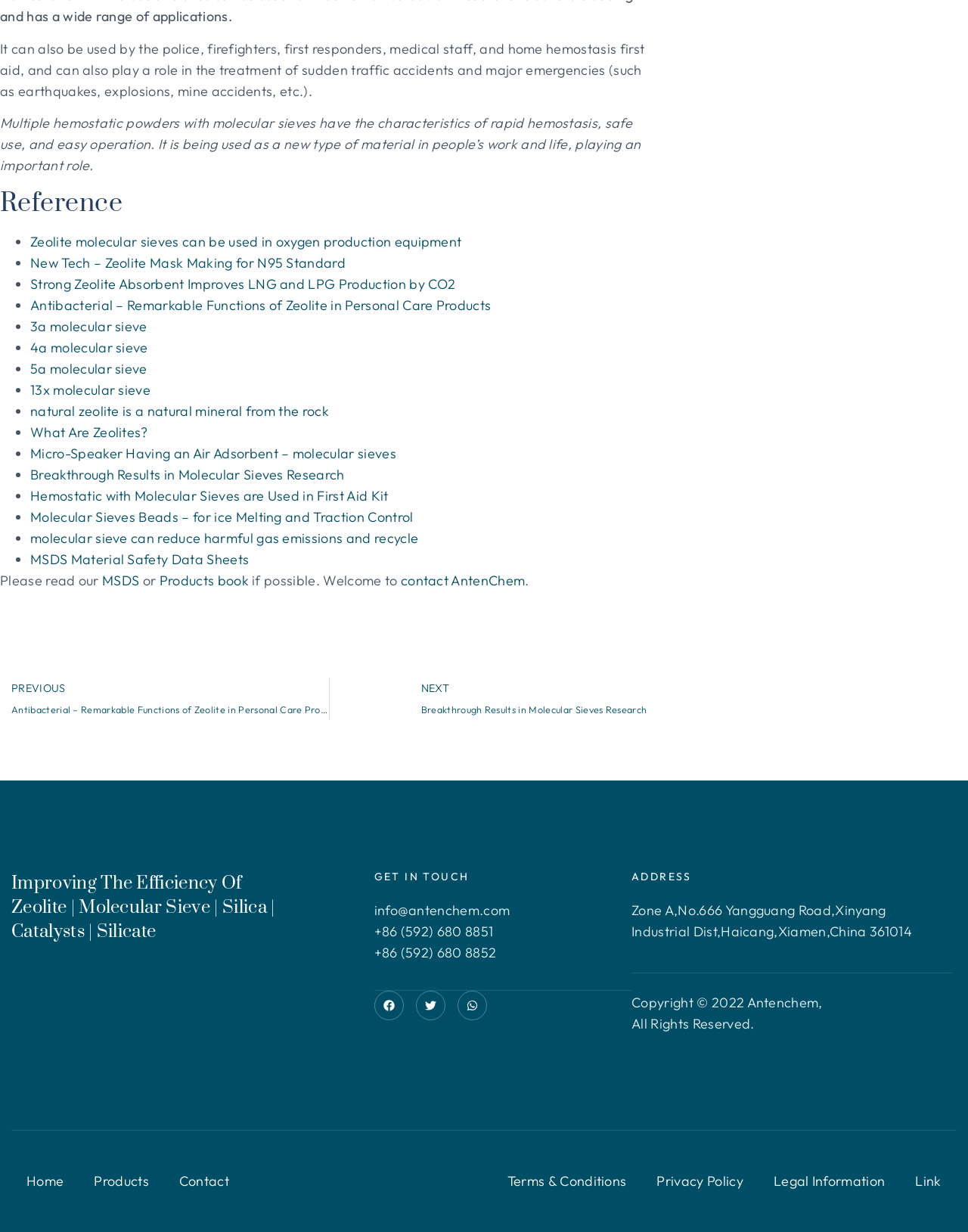What are the social media platforms available?
Please answer the question as detailed as possible.

By examining the links in the GET IN TOUCH section, I found that the social media platforms available are Facebook, Twitter, and Whatsapp, which are represented by their respective links with IDs 610, 612, and 614.